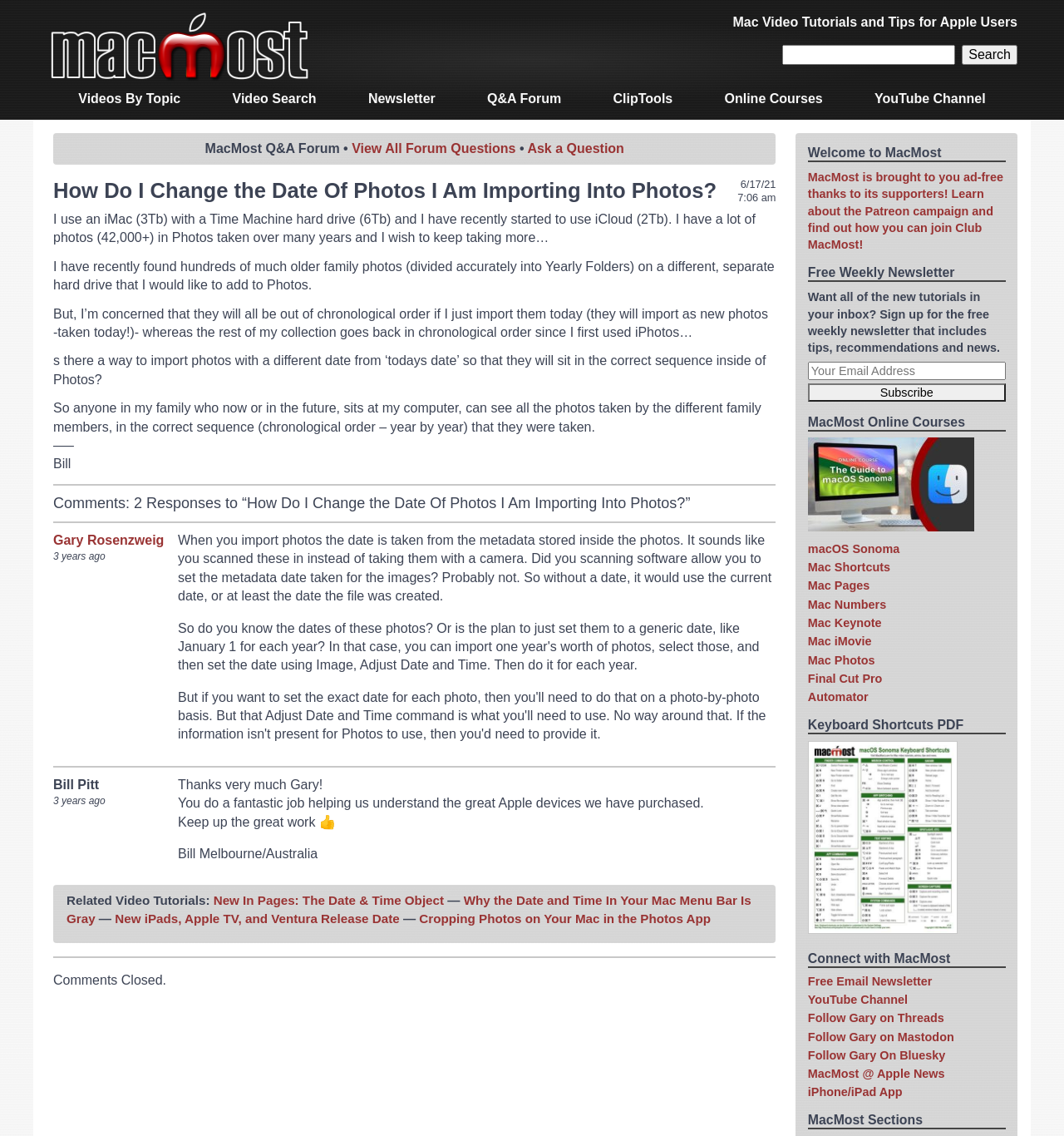Show the bounding box coordinates for the element that needs to be clicked to execute the following instruction: "Subscribe to the newsletter". Provide the coordinates in the form of four float numbers between 0 and 1, i.e., [left, top, right, bottom].

[0.759, 0.338, 0.945, 0.354]